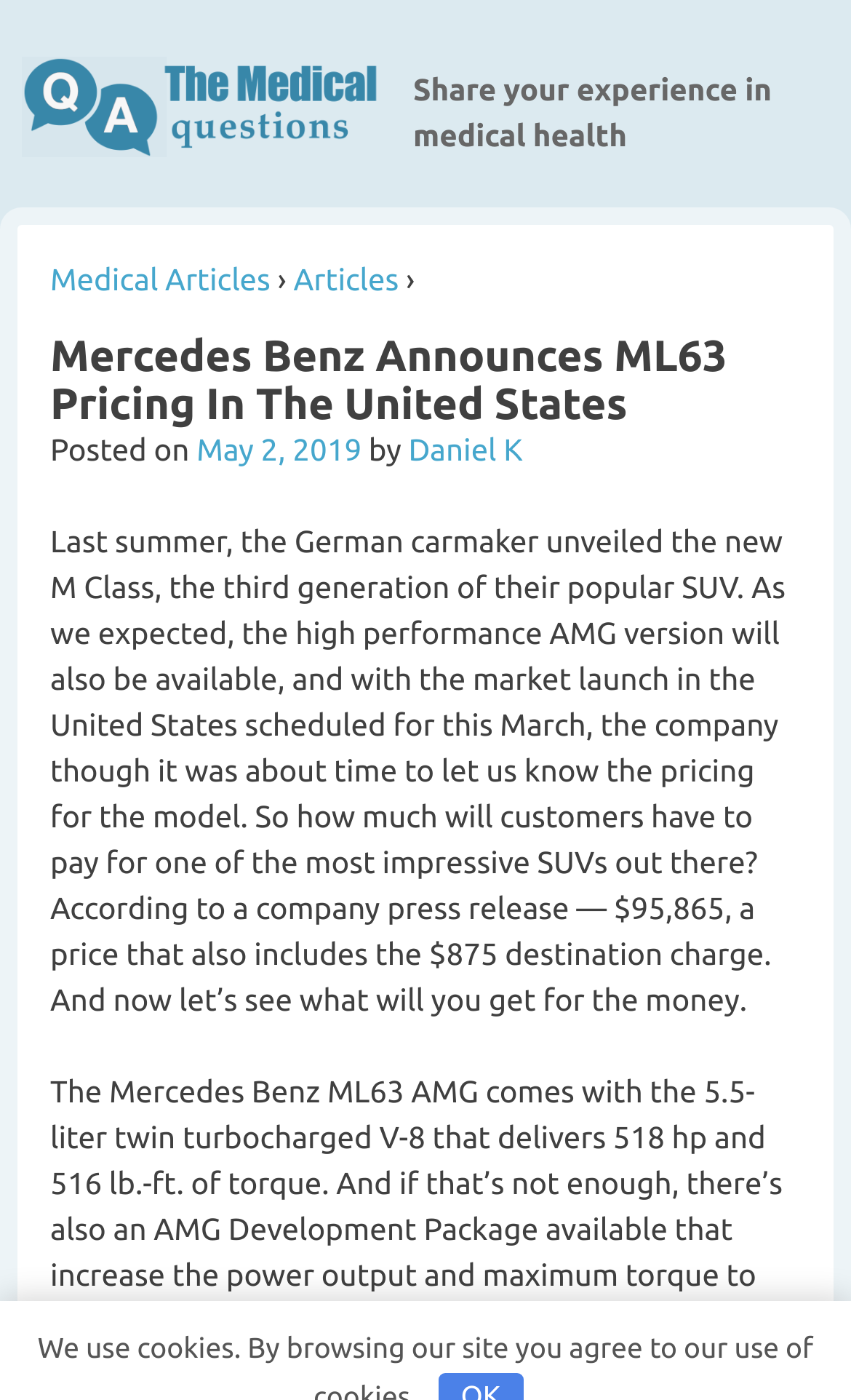Can you find and provide the title of the webpage?

Mercedes Benz Announces ML63 Pricing In The United States